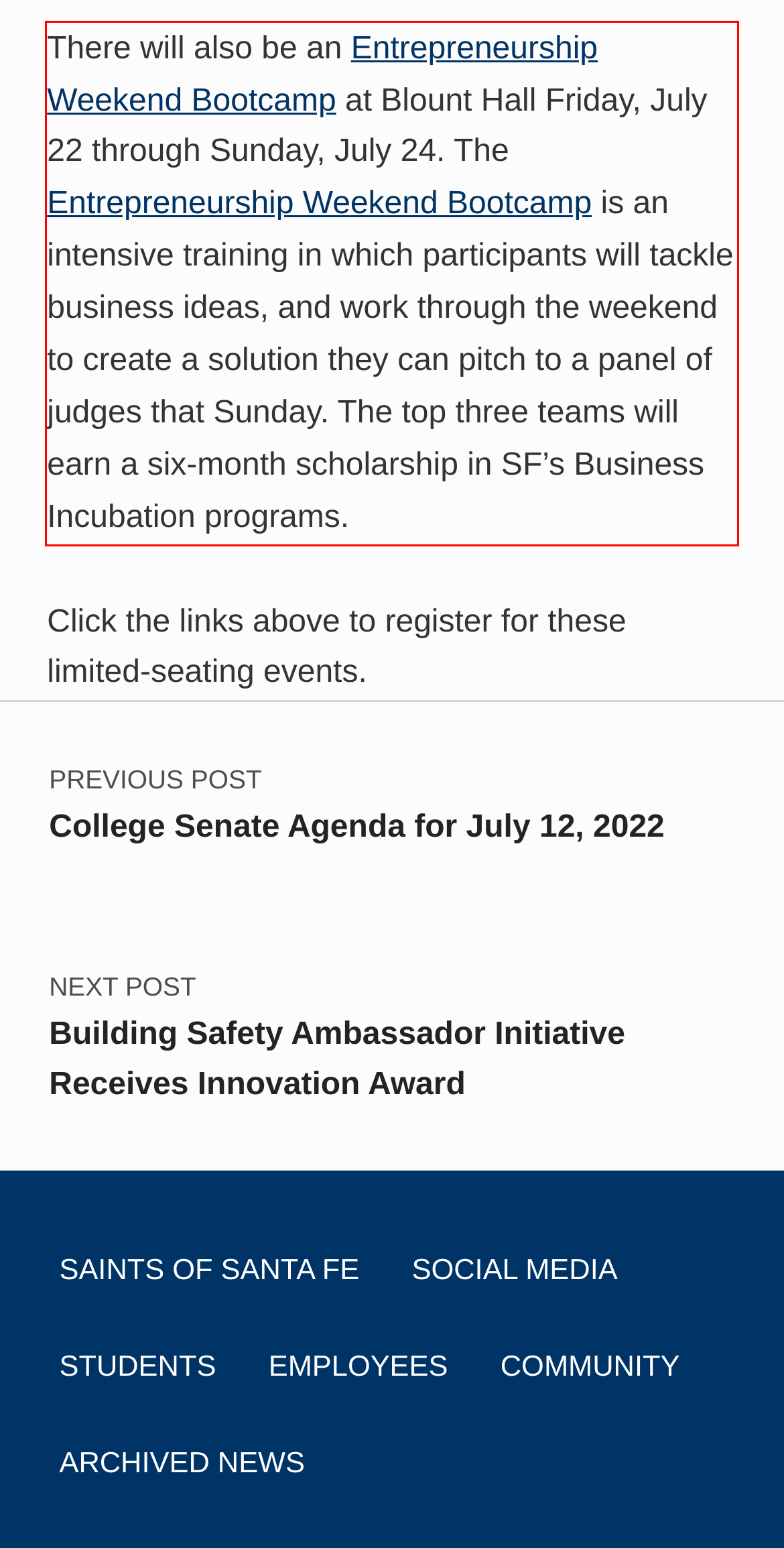Identify the red bounding box in the webpage screenshot and perform OCR to generate the text content enclosed.

There will also be an Entrepreneurship Weekend Bootcamp at Blount Hall Friday, July 22 through Sunday, July 24. The Entrepreneurship Weekend Bootcamp is an intensive training in which participants will tackle business ideas, and work through the weekend to create a solution they can pitch to a panel of judges that Sunday. The top three teams will earn a six-month scholarship in SF’s Business Incubation programs.